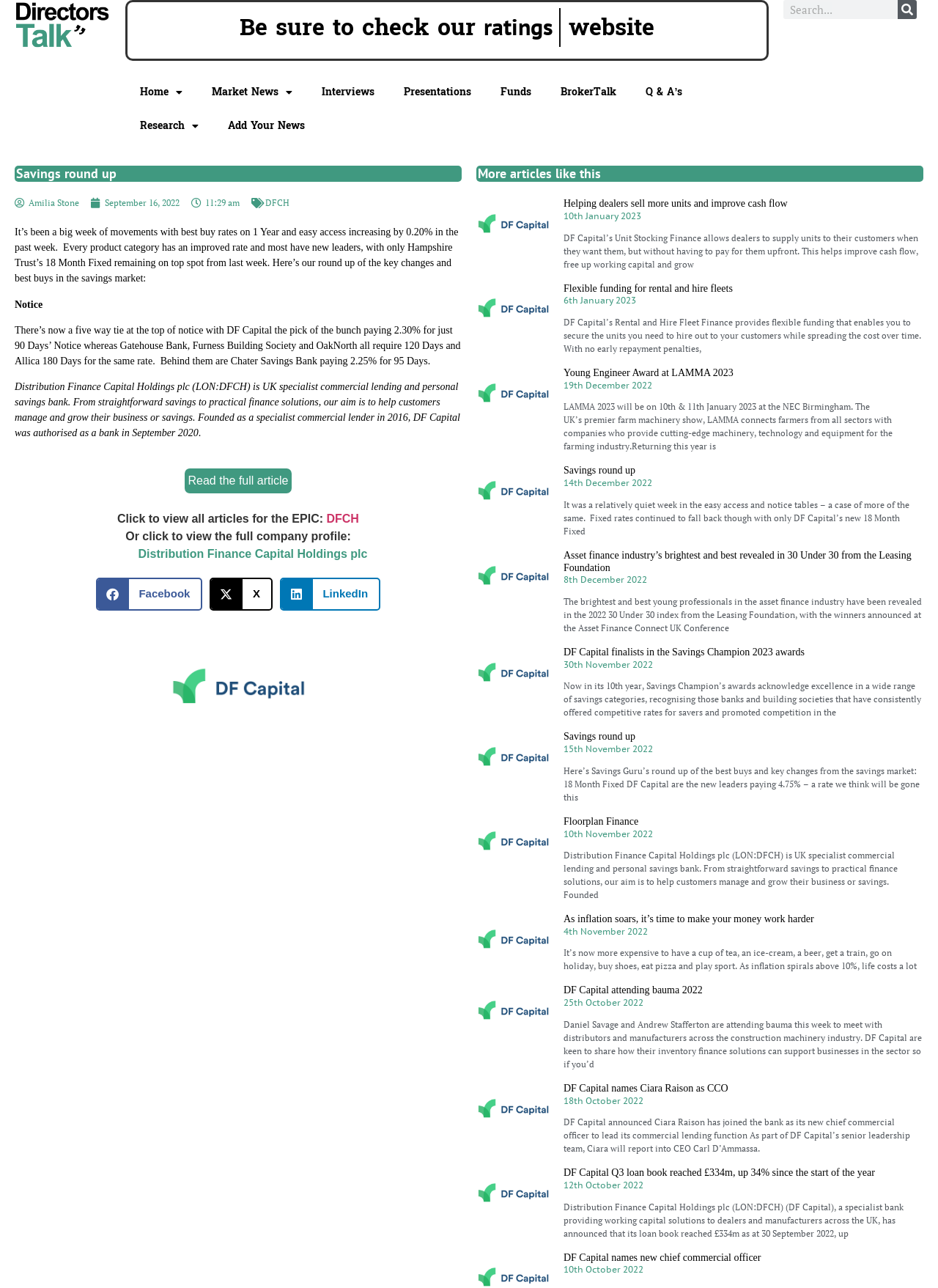Please predict the bounding box coordinates of the element's region where a click is necessary to complete the following instruction: "View all articles for the EPIC". The coordinates should be represented by four float numbers between 0 and 1, i.e., [left, top, right, bottom].

[0.125, 0.398, 0.348, 0.407]